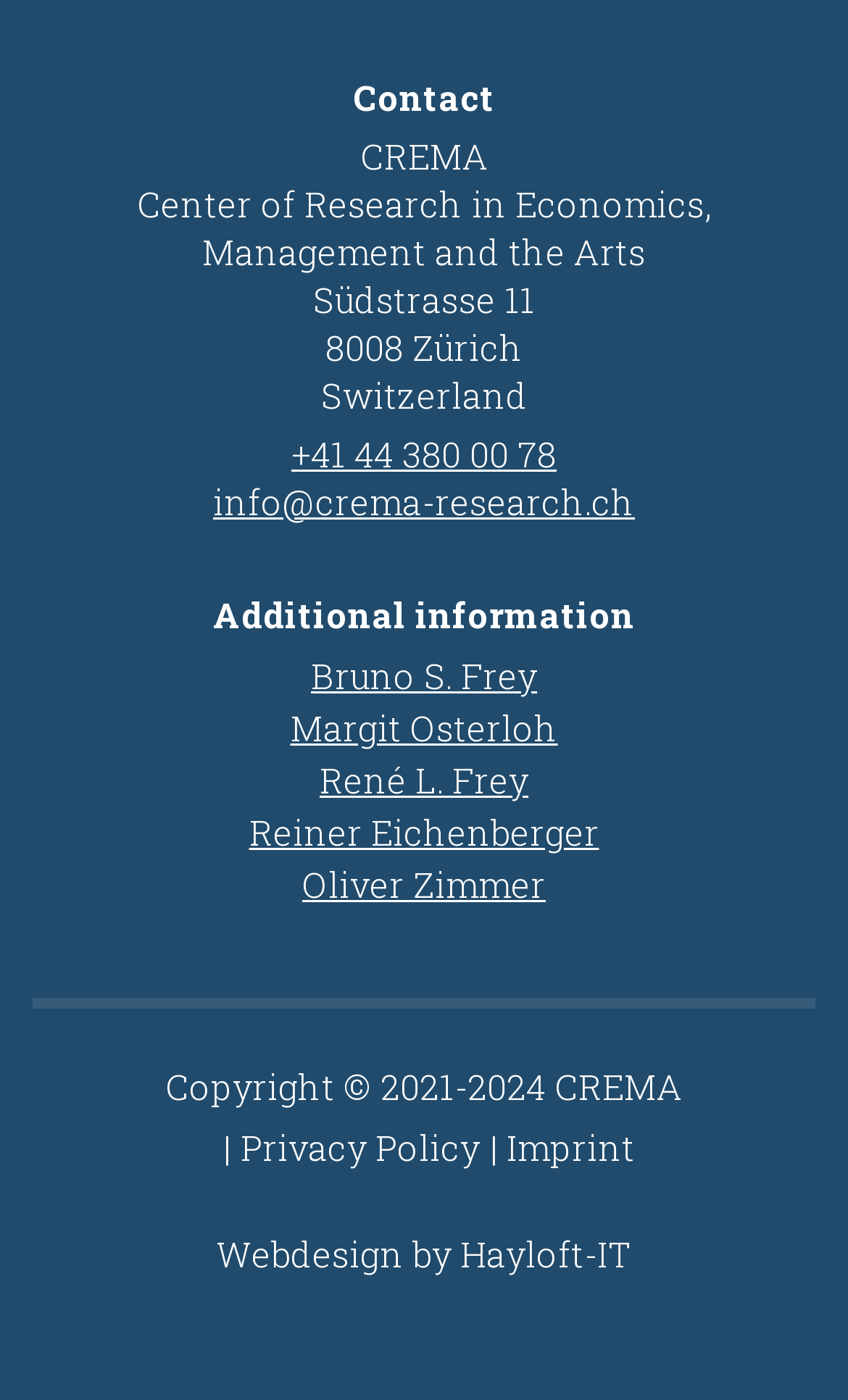Find the UI element described as: "Bruno S. Frey" and predict its bounding box coordinates. Ensure the coordinates are four float numbers between 0 and 1, [left, top, right, bottom].

[0.367, 0.466, 0.633, 0.498]